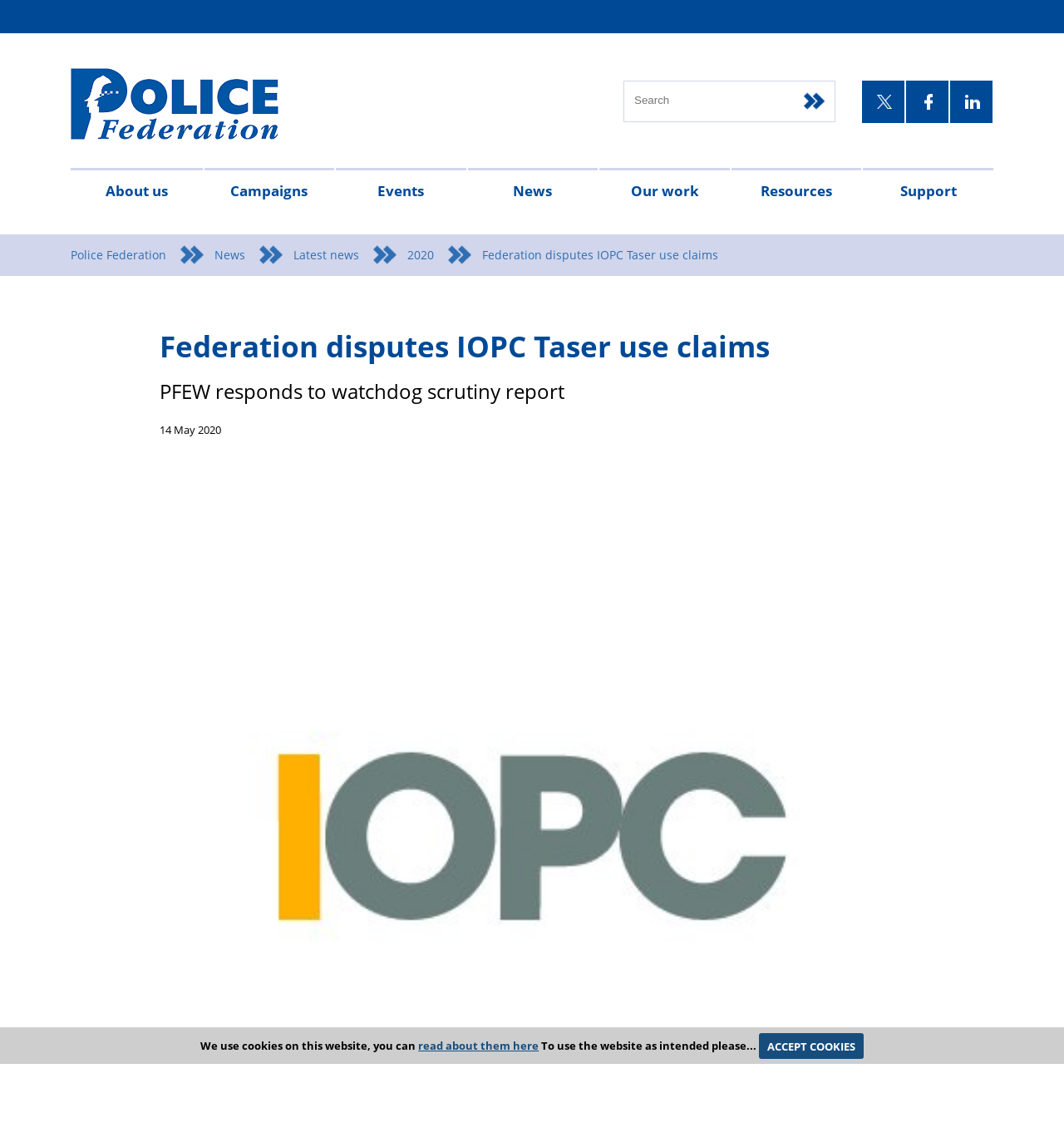What is the category of the 'Campaigns' link?
Give a one-word or short phrase answer based on the image.

Events